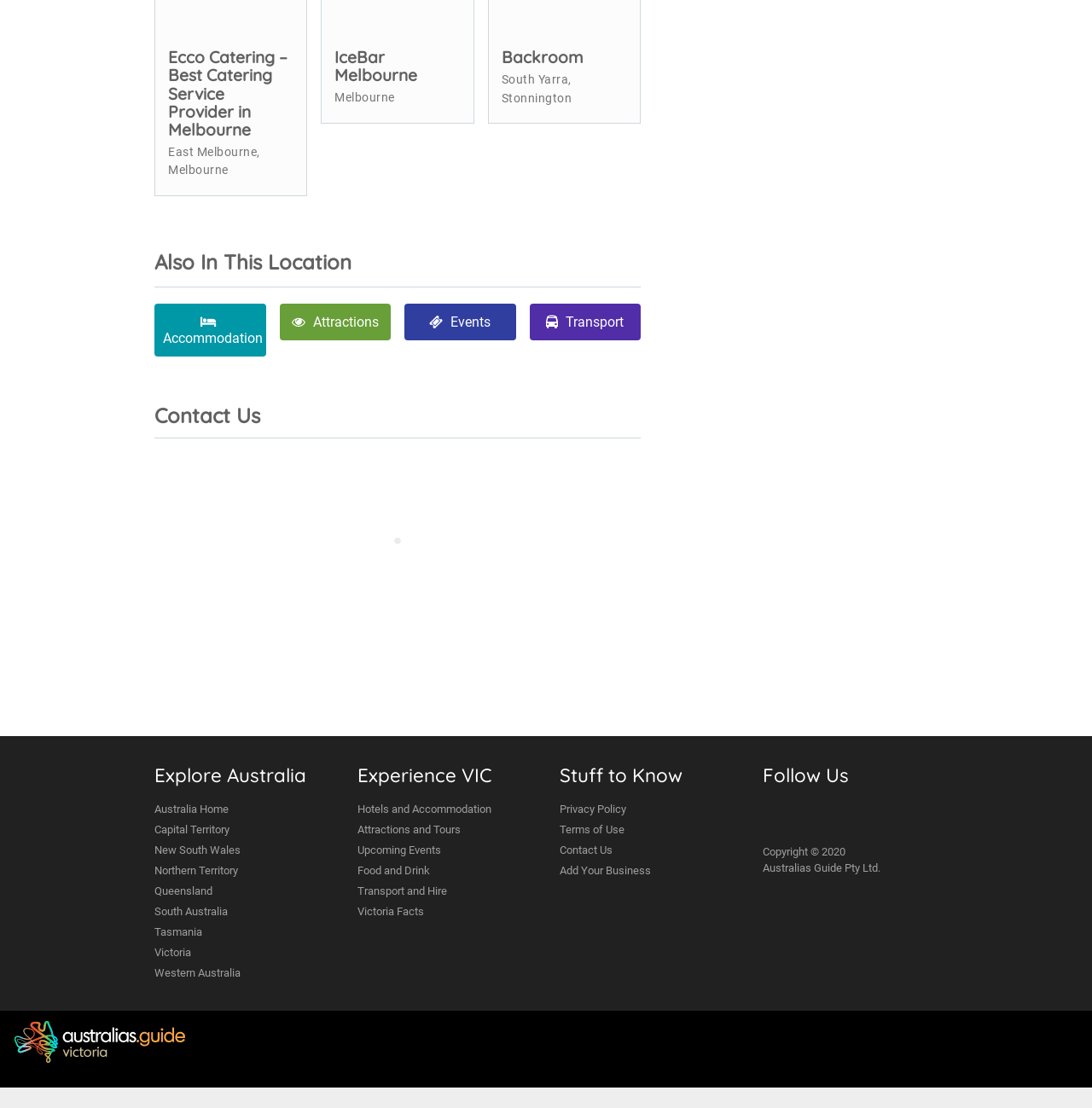What is the copyright year of the webpage? Look at the image and give a one-word or short phrase answer.

2020